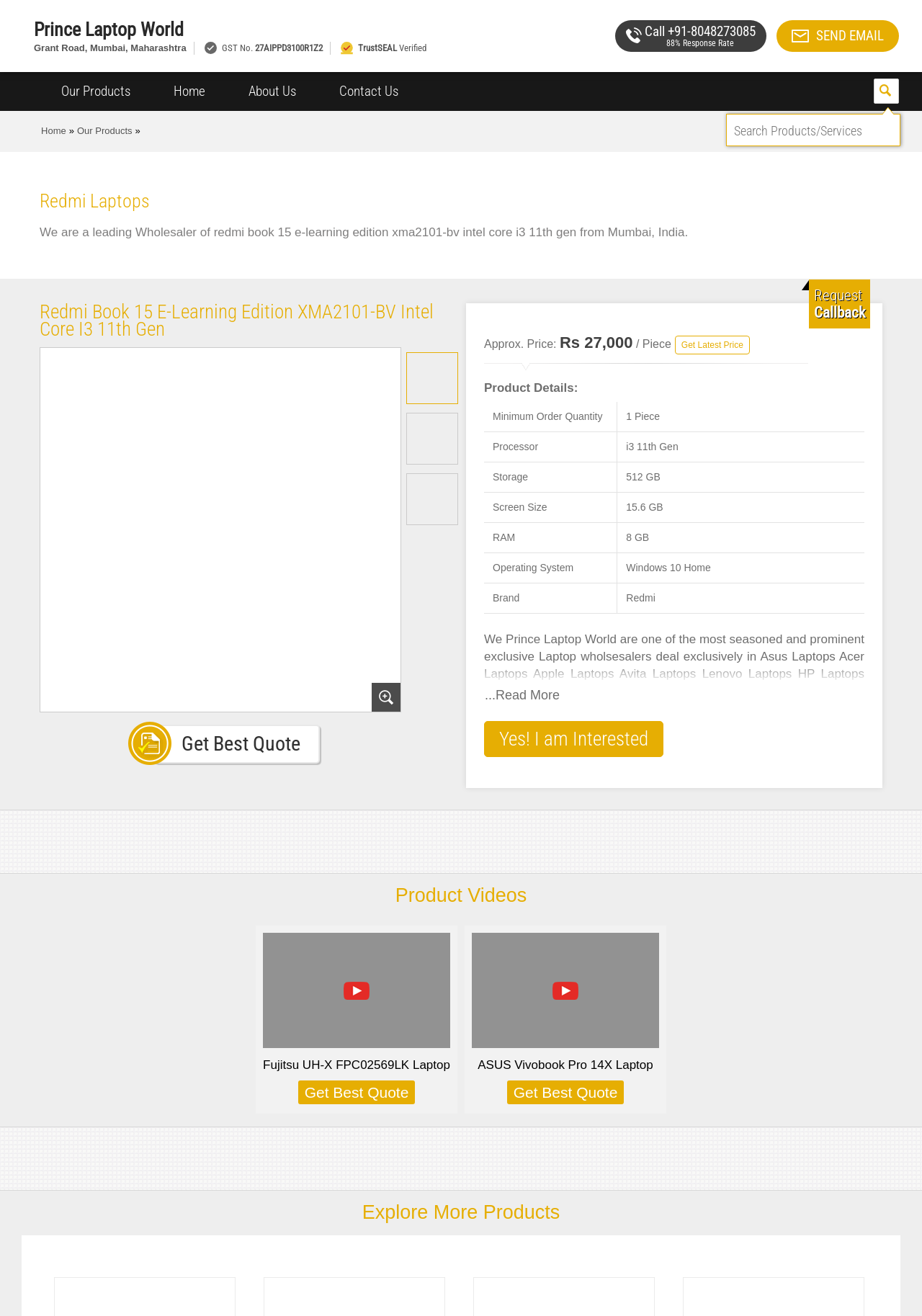Determine the bounding box for the HTML element described here: "Fujitsu UH-X FPC02569LK Laptop". The coordinates should be given as [left, top, right, bottom] with each number being a float between 0 and 1.

[0.285, 0.803, 0.488, 0.841]